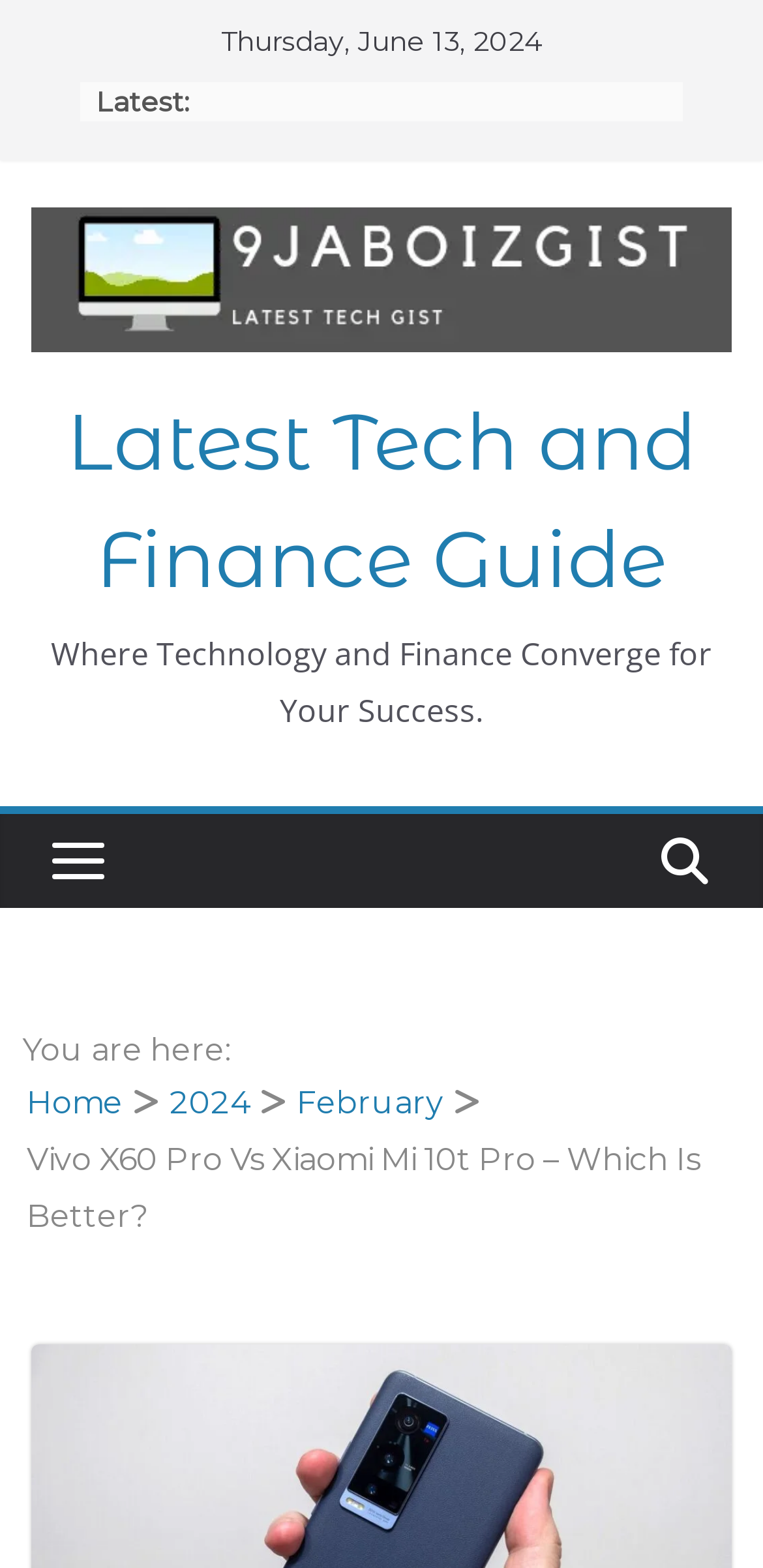Using the image as a reference, answer the following question in as much detail as possible:
What is the name of the first link in the breadcrumbs navigation?

I found the link element with the text 'Home' which has a bounding box coordinate of [0.035, 0.692, 0.161, 0.715]. This suggests that the first link in the breadcrumbs navigation is 'Home'.